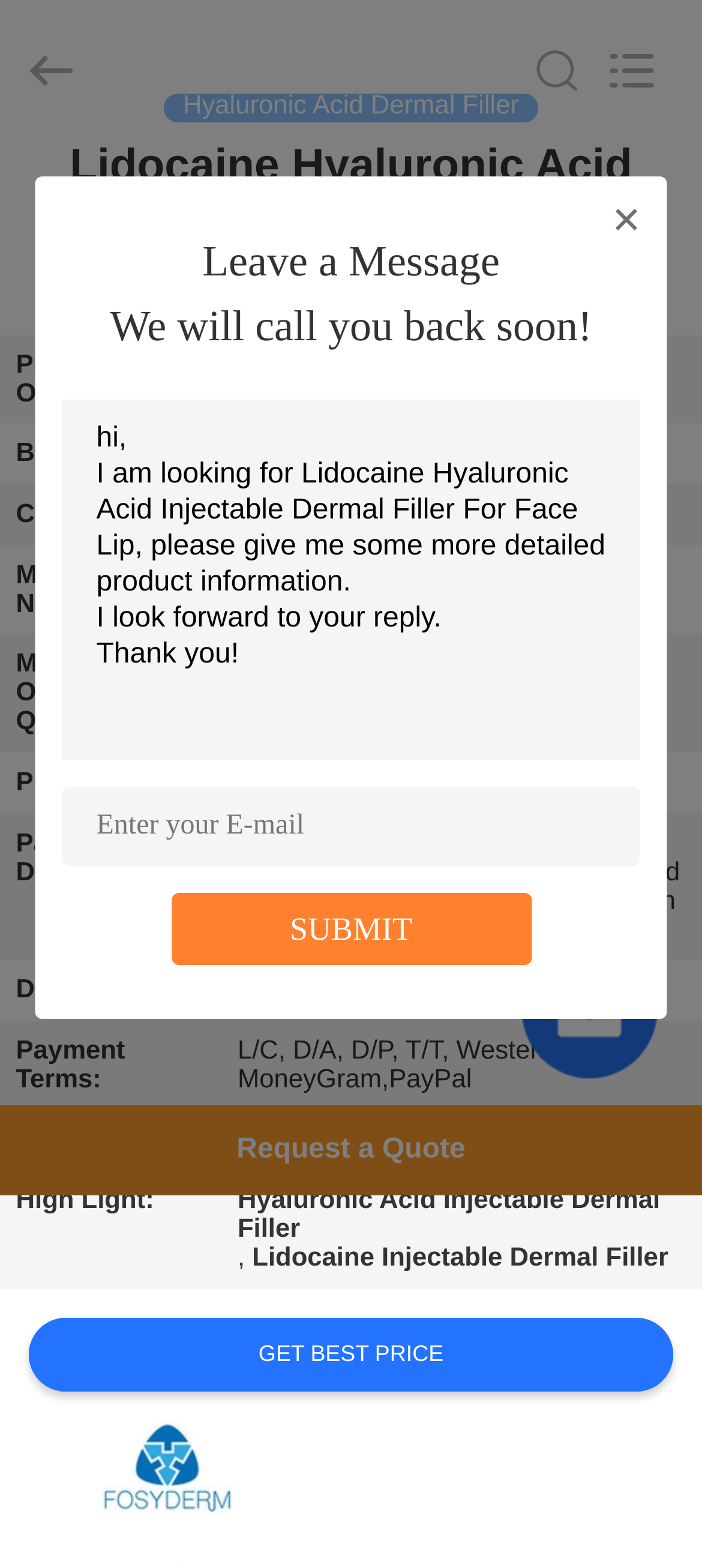Please respond in a single word or phrase: 
What is the certification of the product?

CE MSDS